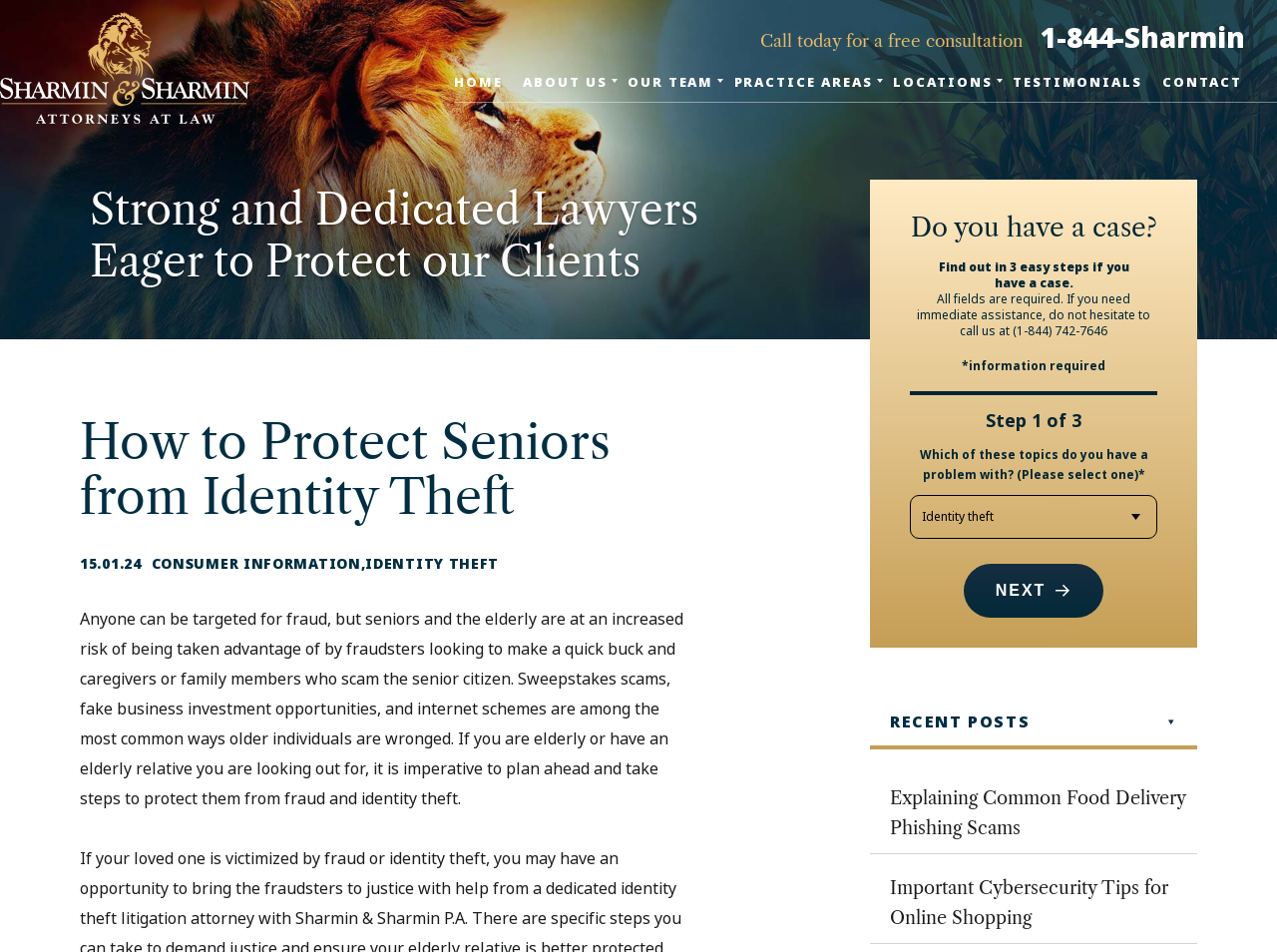Please respond to the question with a concise word or phrase:
What is the phone number to call for a free consultation?

1-844-Sharmin